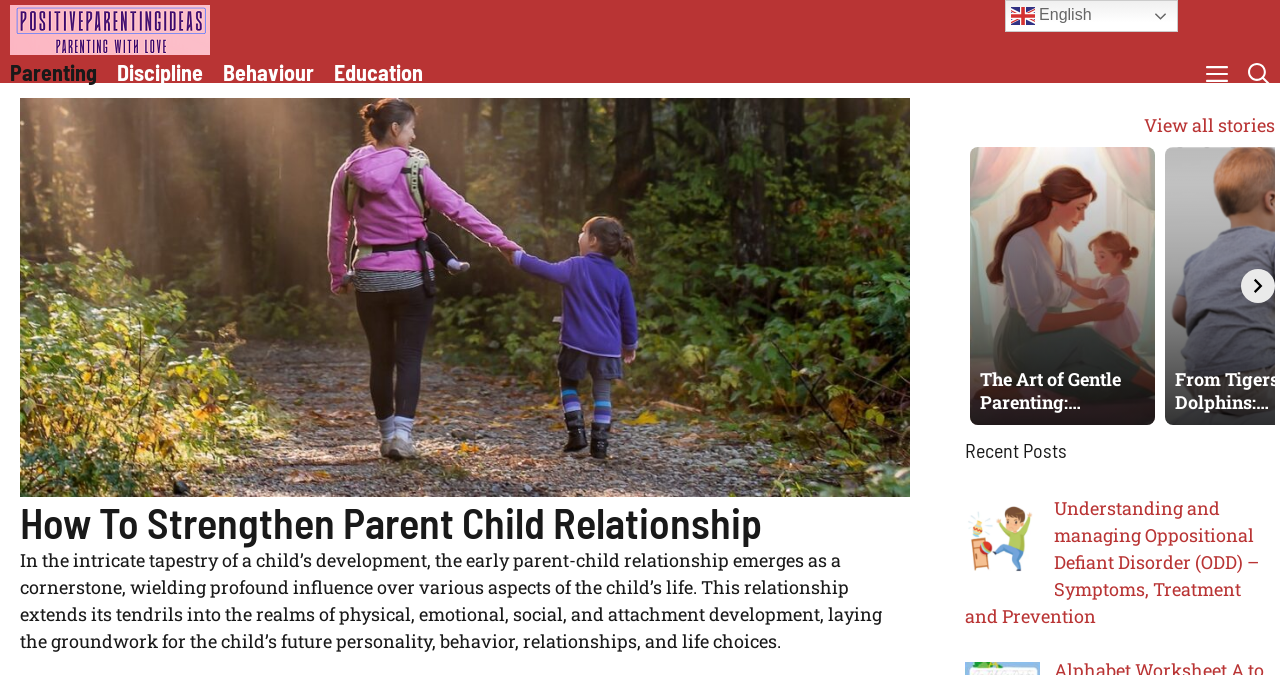Provide a thorough description of this webpage.

The webpage is about strengthening parent-child relationships, with a focus on positive parenting ideas. At the top, there is a banner with the site's name, "PositiveParentingIdeas", accompanied by an image of the same name. Below the banner, a navigation menu is located, featuring links to various topics such as "Parenting", "Discipline", "Behaviour", and "Education". 

To the right of the navigation menu, there are two buttons: "Open search" and "Open Off-Canvas Panel". The latter button is accompanied by an image related to the article "How To Strengthen Parent Child Relationship". 

Below the navigation menu, a header section displays the title "How To Strengthen Parent Child Relationship", followed by a paragraph of text that explains the importance of the early parent-child relationship in a child's development. 

On the right side of the page, there is a complementary section that features a link to another article, "The Art of Gentle Parenting: Nurturing Bonds Beyond Discipline", accompanied by an image. Below this, there are navigation links to previous and next pages, as well as a link to "View all stories". 

Further down, a section titled "Recent Posts" lists several links to articles, including "Understanding and managing Oppositional Defiant Disorder (ODD) – Symptoms, Treatment and Prevention", each accompanied by an image. 

At the very top right corner of the page, there is a link to switch the language to English, accompanied by a small flag icon.